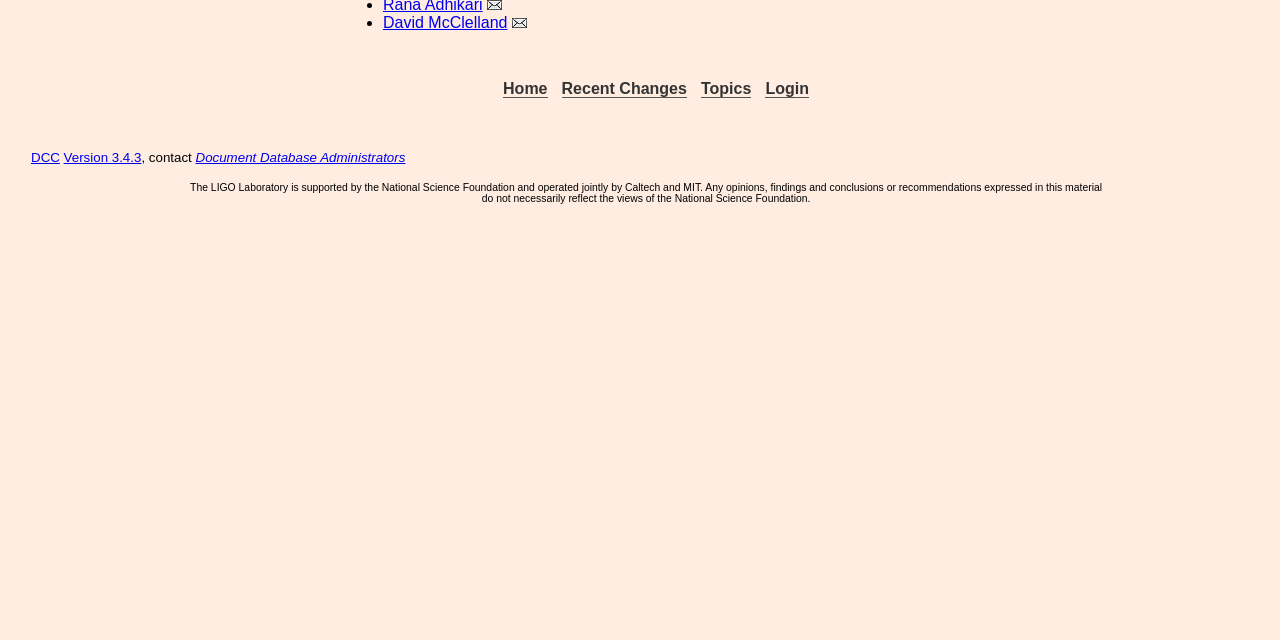Please provide the bounding box coordinates for the UI element as described: "Document Database Administrators". The coordinates must be four floats between 0 and 1, represented as [left, top, right, bottom].

[0.153, 0.234, 0.317, 0.258]